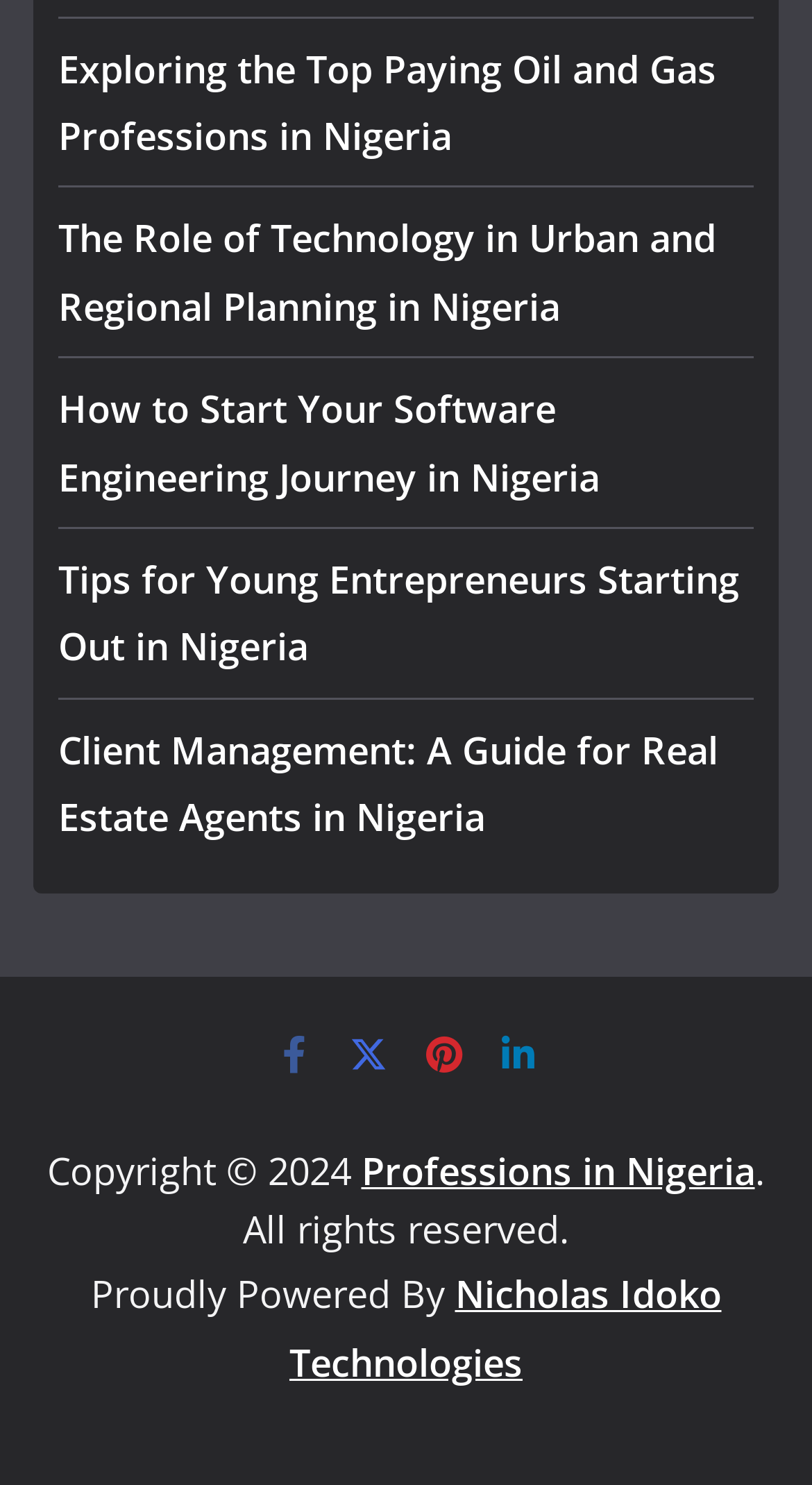Provide a brief response to the question below using a single word or phrase: 
How many social media links are available?

4